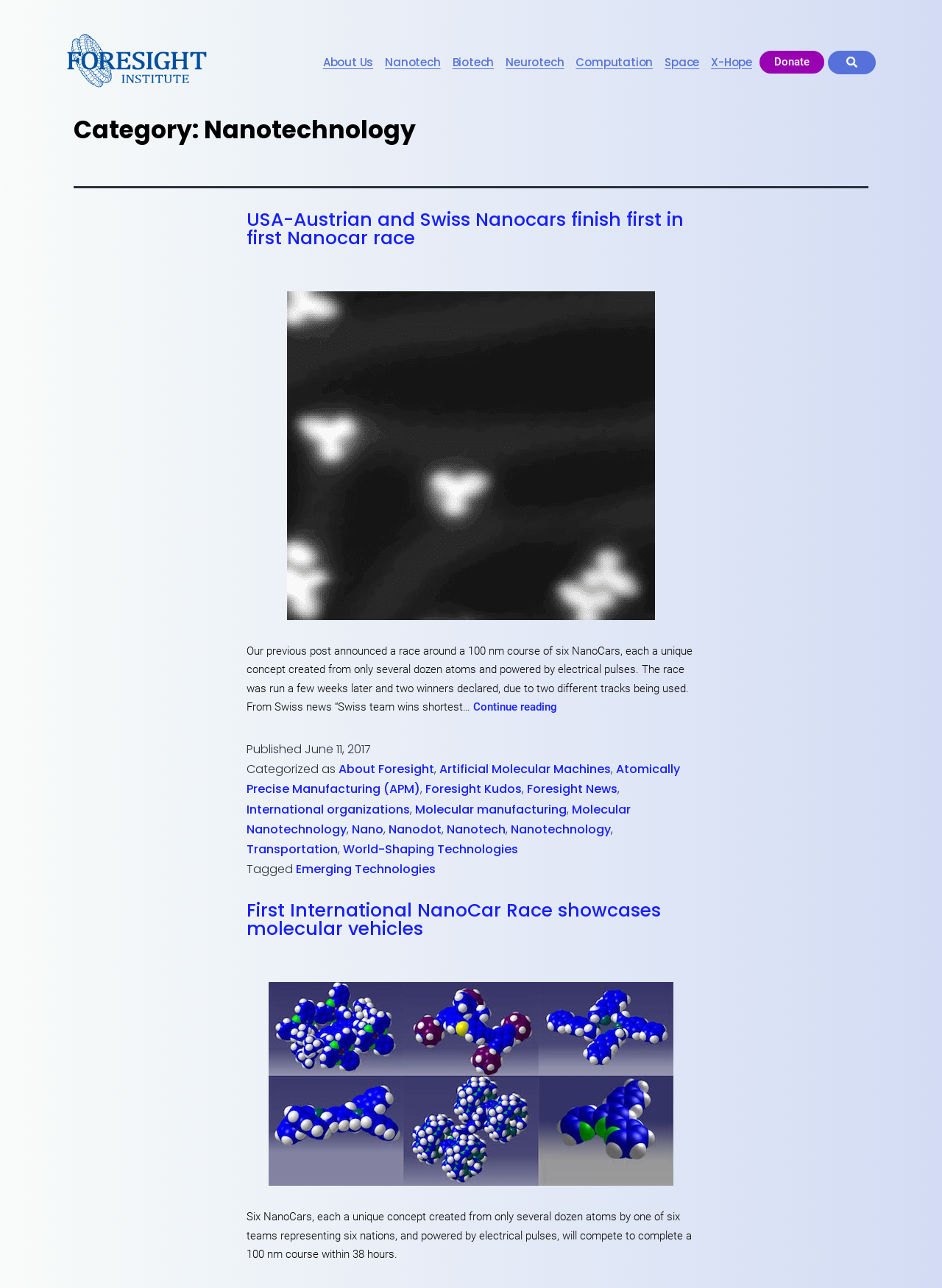What is the purpose of the links at the top of the webpage?
Answer the question with just one word or phrase using the image.

Navigation